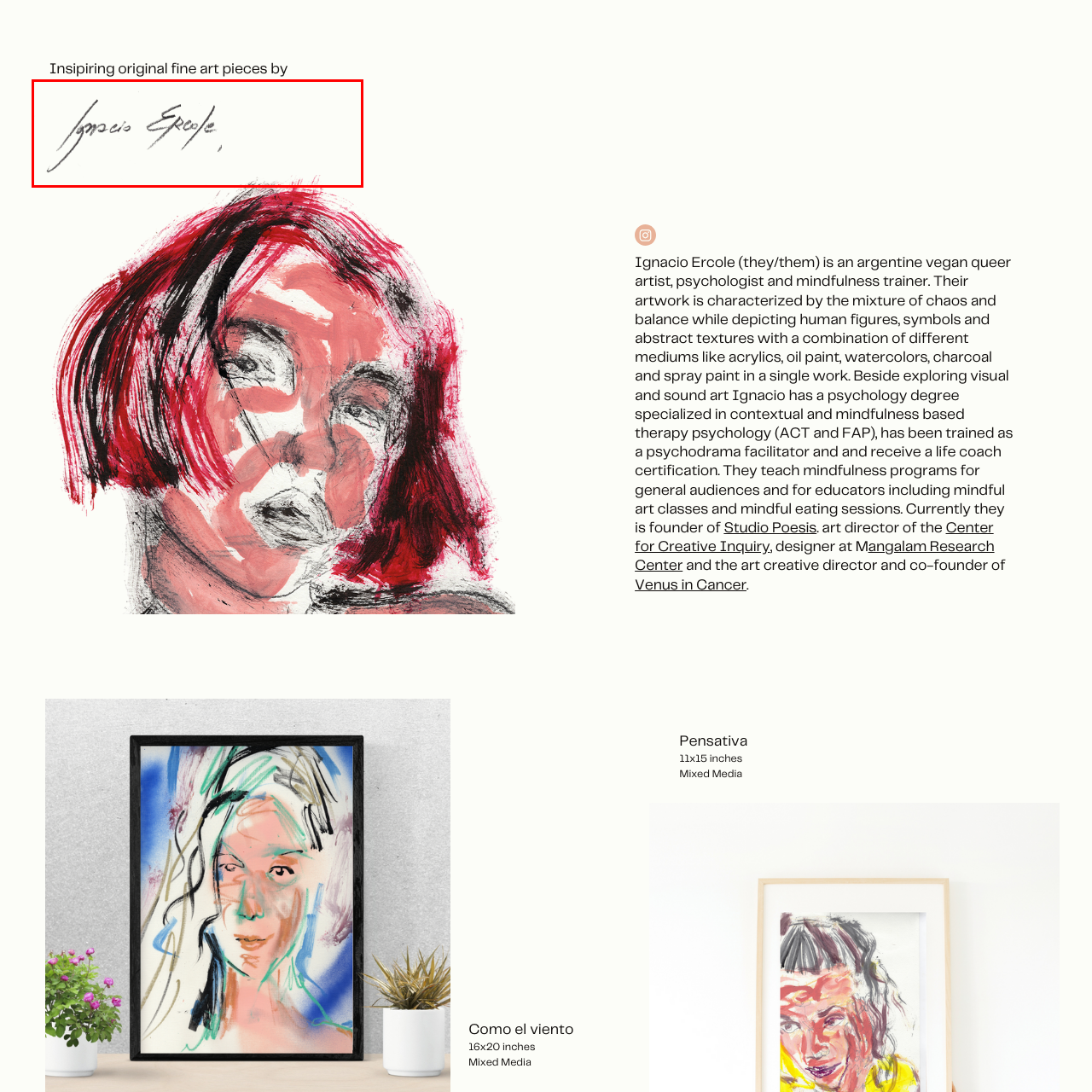Describe in detail the contents of the image highlighted within the red box.

The image features the signature of Ignacio Ercole, an Argentine artist known for crafting inspiring original fine art pieces. The flowing script of the signature encapsulates their unique artistic identity. Ercole’s work is characterized by a blend of chaos and balance, often incorporating human figures, symbols, and abstract textures using various mediums such as acrylics, oil paints, and watercolors. As a multifaceted individual, they also work as a psychologist and mindfulness trainer, integrating their artistic talents into therapeutic practices.